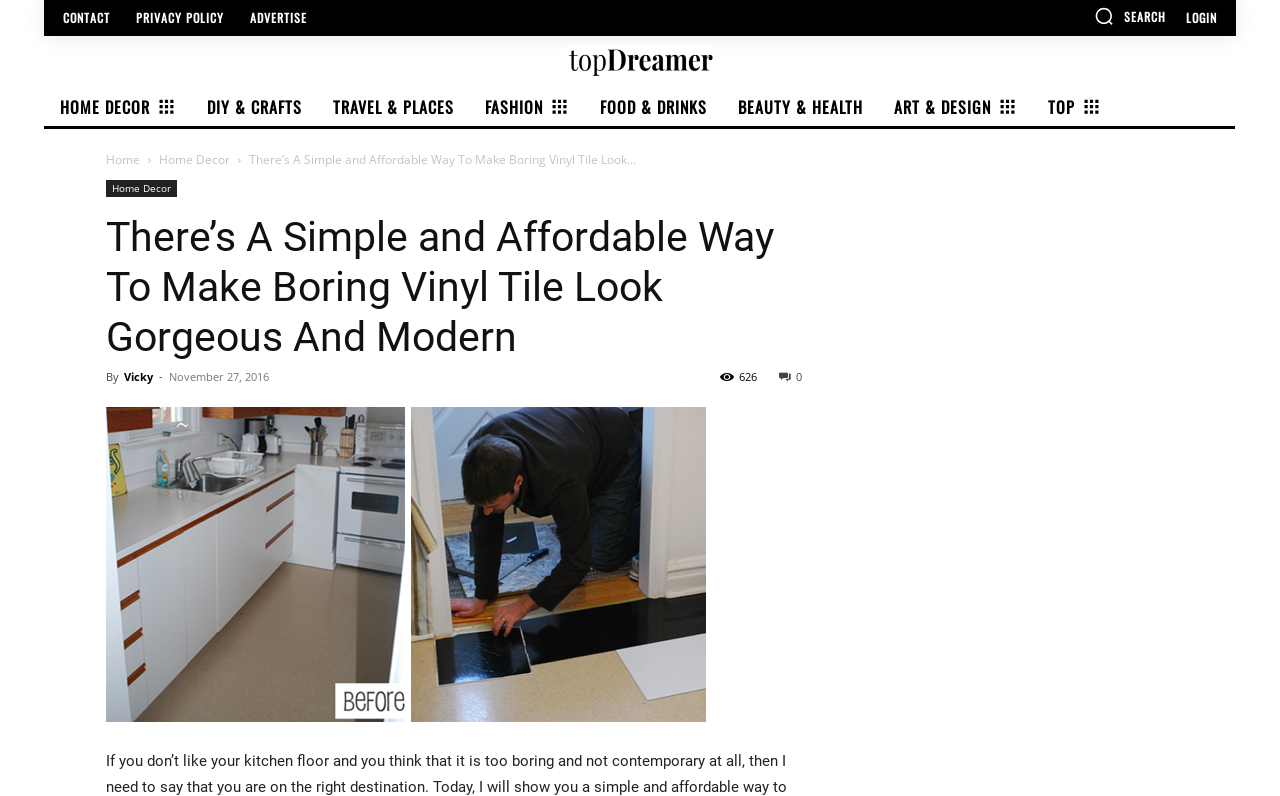Identify the bounding box for the described UI element: "Search".

[0.855, 0.008, 0.911, 0.033]